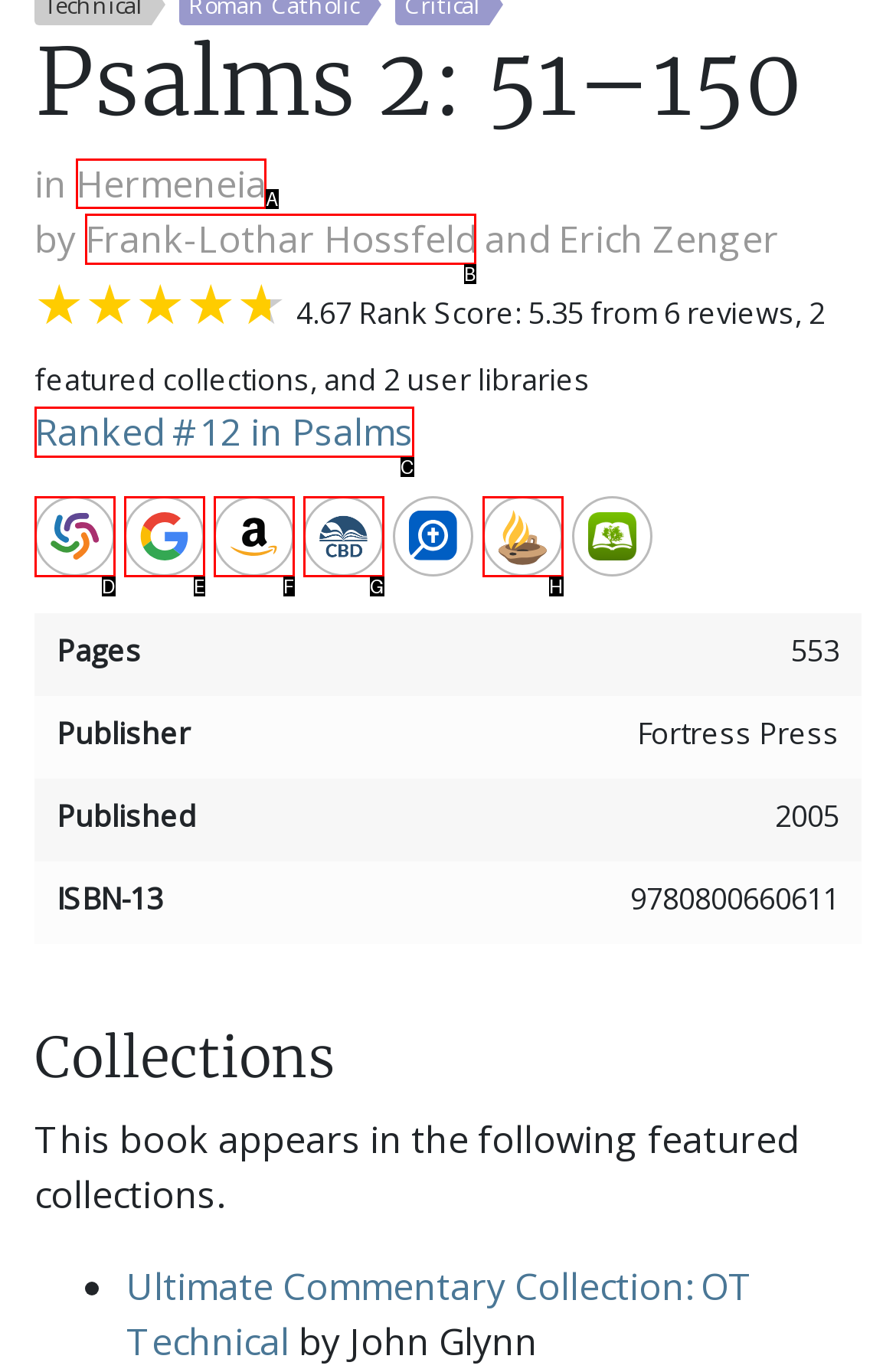Pick the right letter to click to achieve the task: Click on Hermeneia
Answer with the letter of the correct option directly.

A